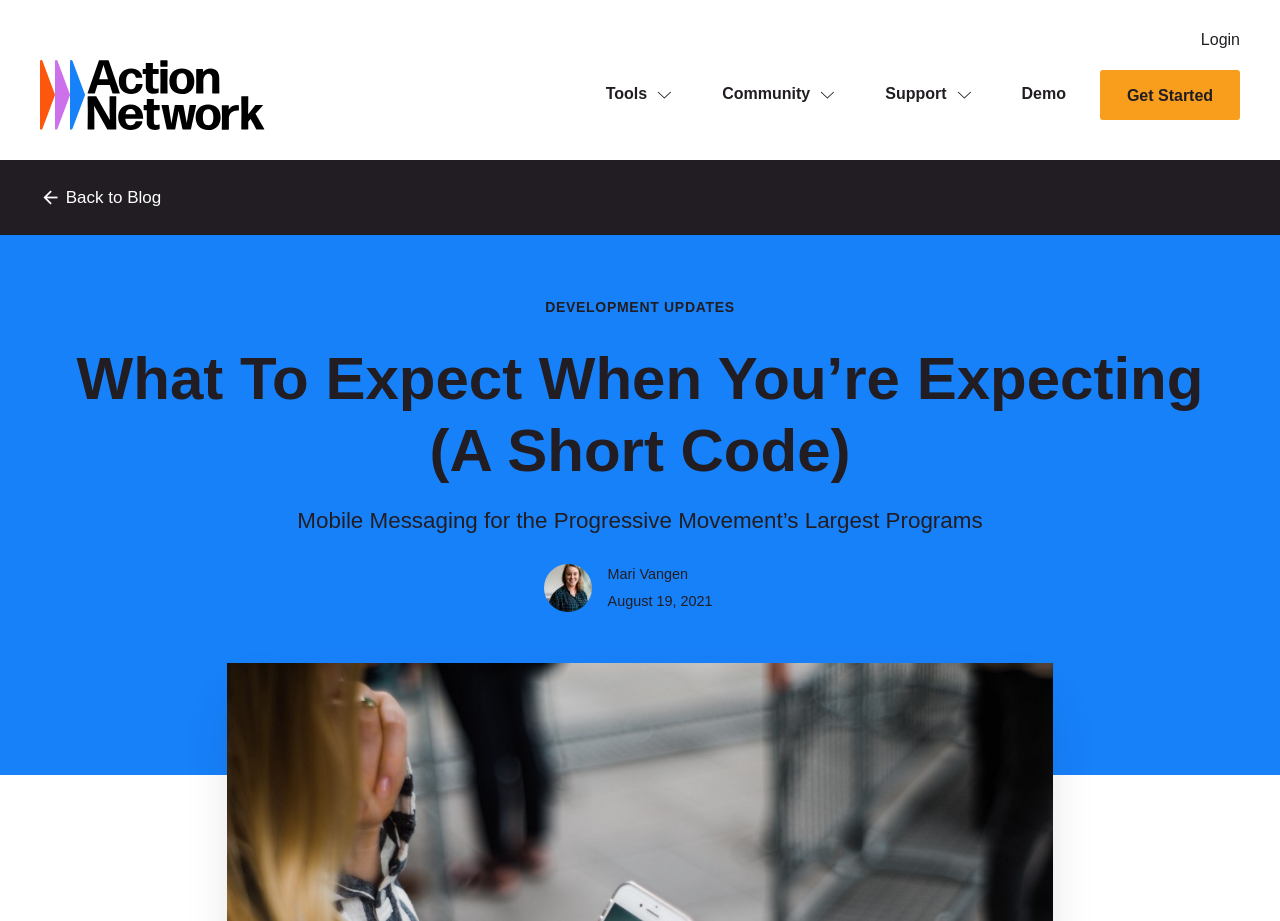Give a one-word or one-phrase response to the question: 
What is the title of the latest article?

What To Expect When You’re Expecting (A Short Code)